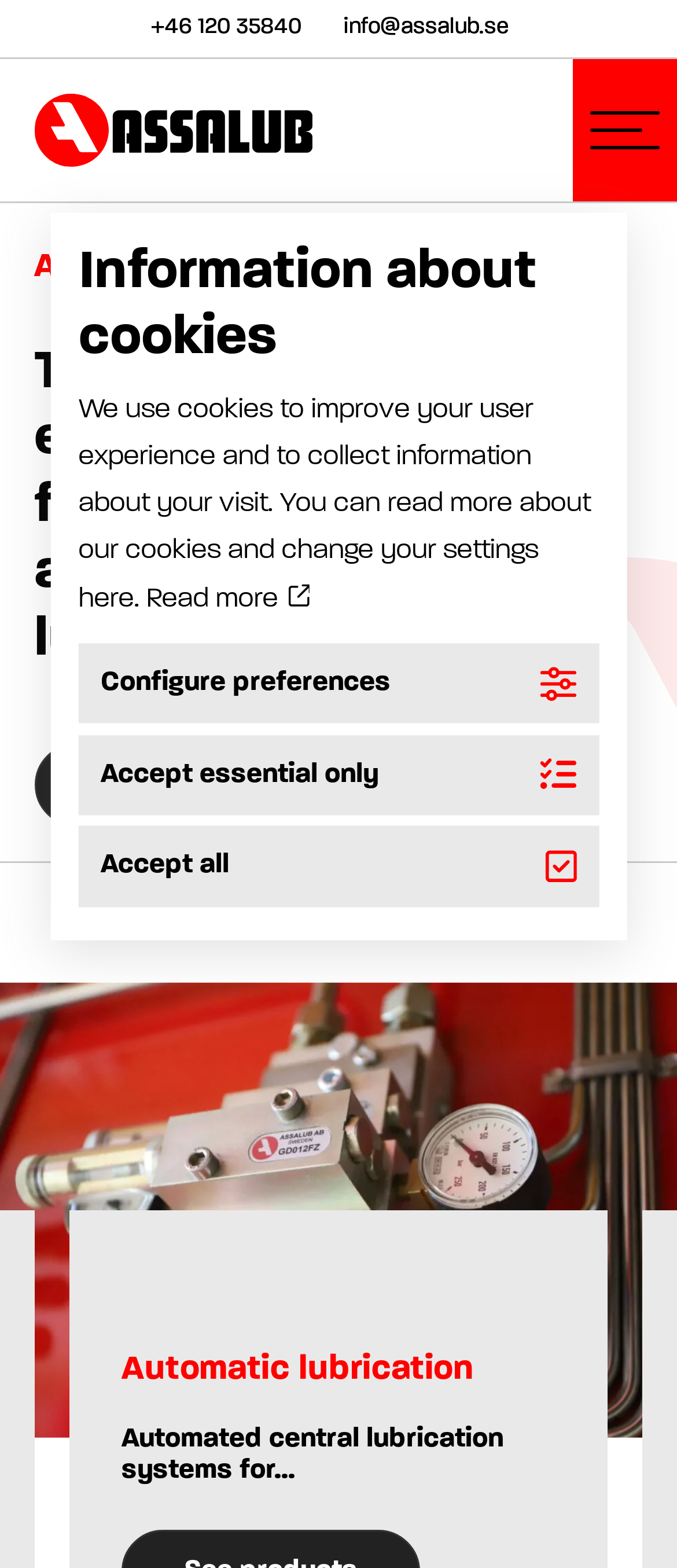Please provide a one-word or phrase answer to the question: 
What is the topic of the subheading?

Automatic lubrication